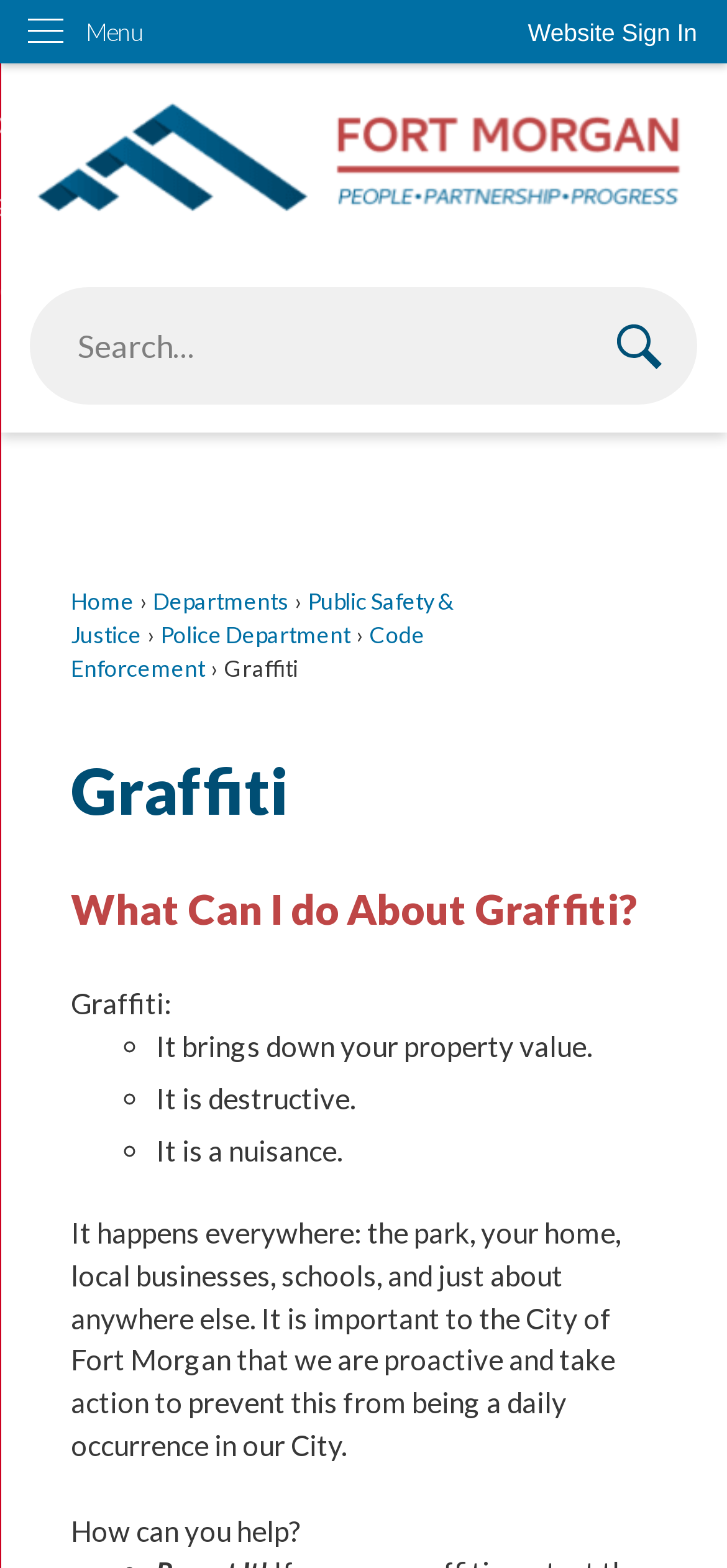How can citizens help with graffiti prevention?
Answer the question with a single word or phrase, referring to the image.

Not specified